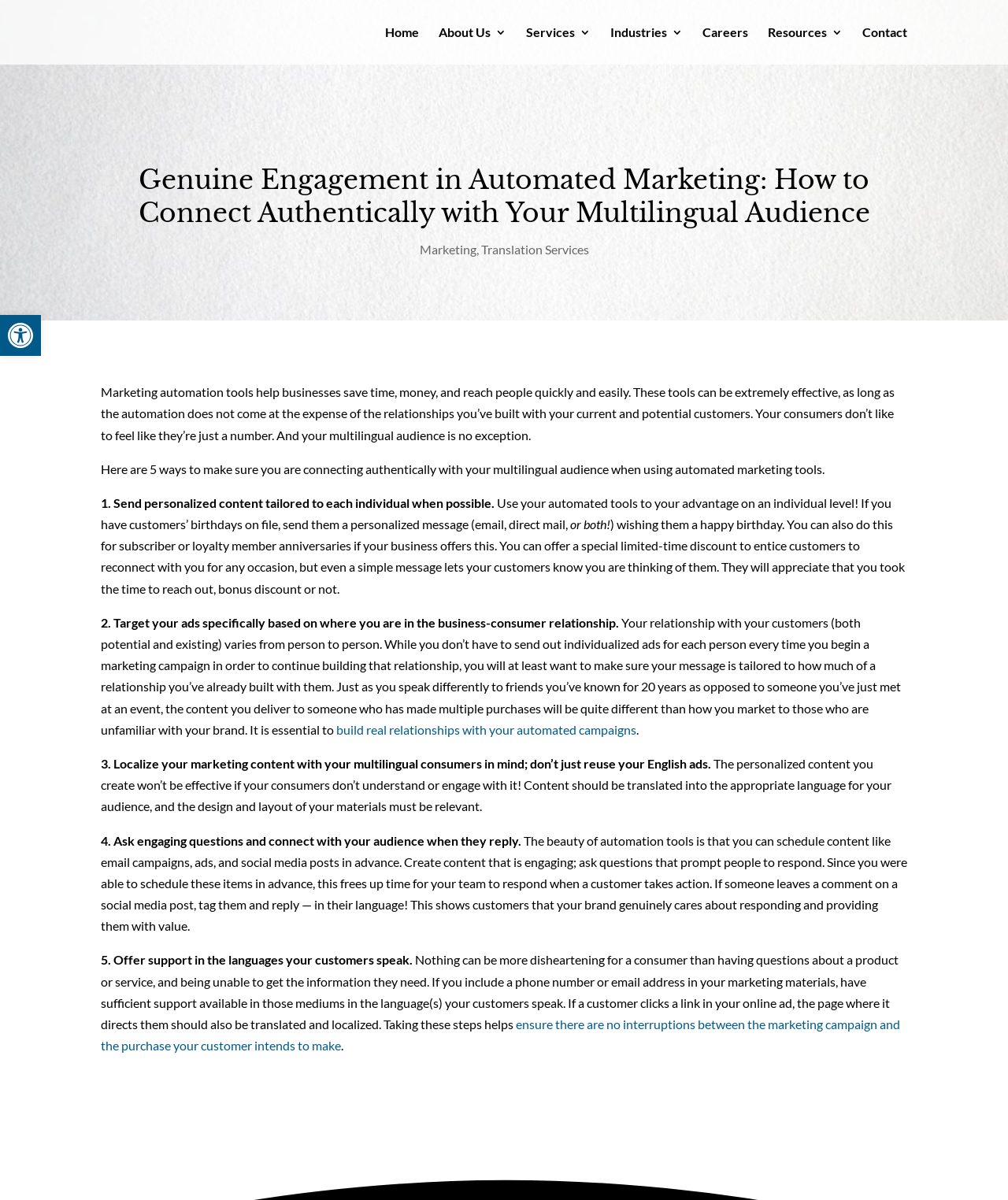What is the main topic of this webpage?
Provide a concise answer using a single word or phrase based on the image.

Automated Marketing